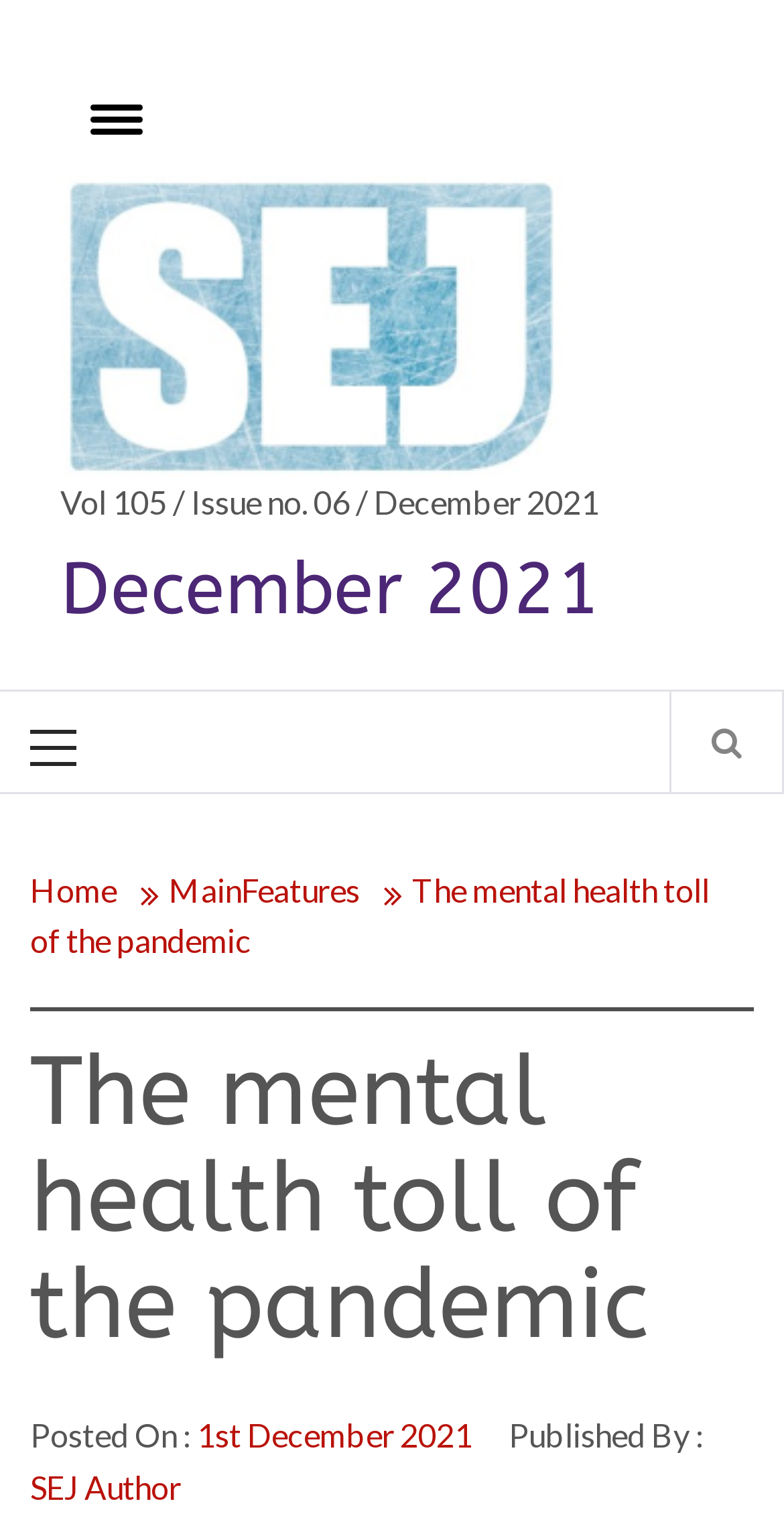Indicate the bounding box coordinates of the element that must be clicked to execute the instruction: "Click on primary menu". The coordinates should be given as four float numbers between 0 and 1, i.e., [left, top, right, bottom].

[0.0, 0.451, 0.136, 0.516]